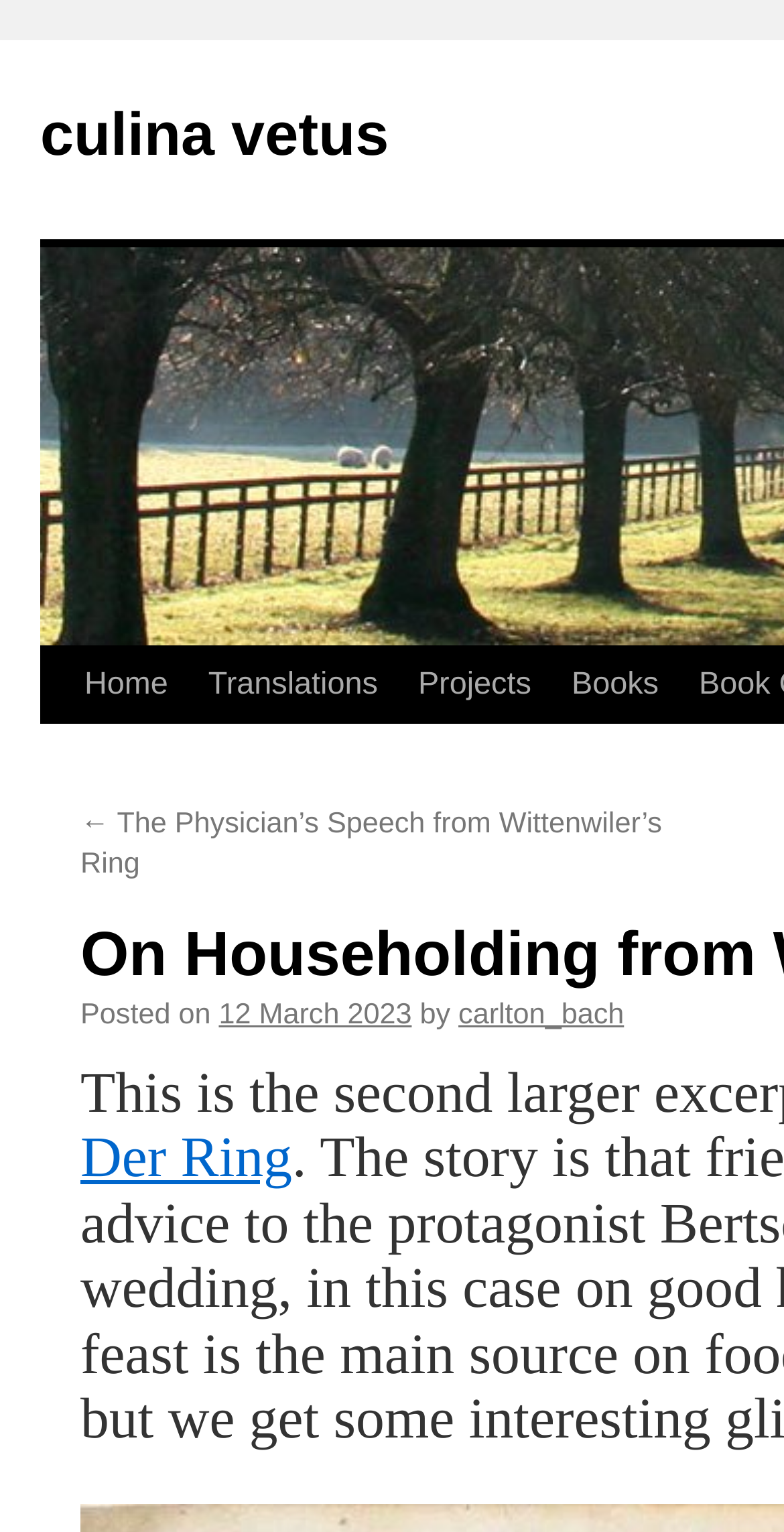Identify the bounding box of the UI element described as follows: "Home". Provide the coordinates as four float numbers in the range of 0 to 1 [left, top, right, bottom].

[0.082, 0.423, 0.222, 0.472]